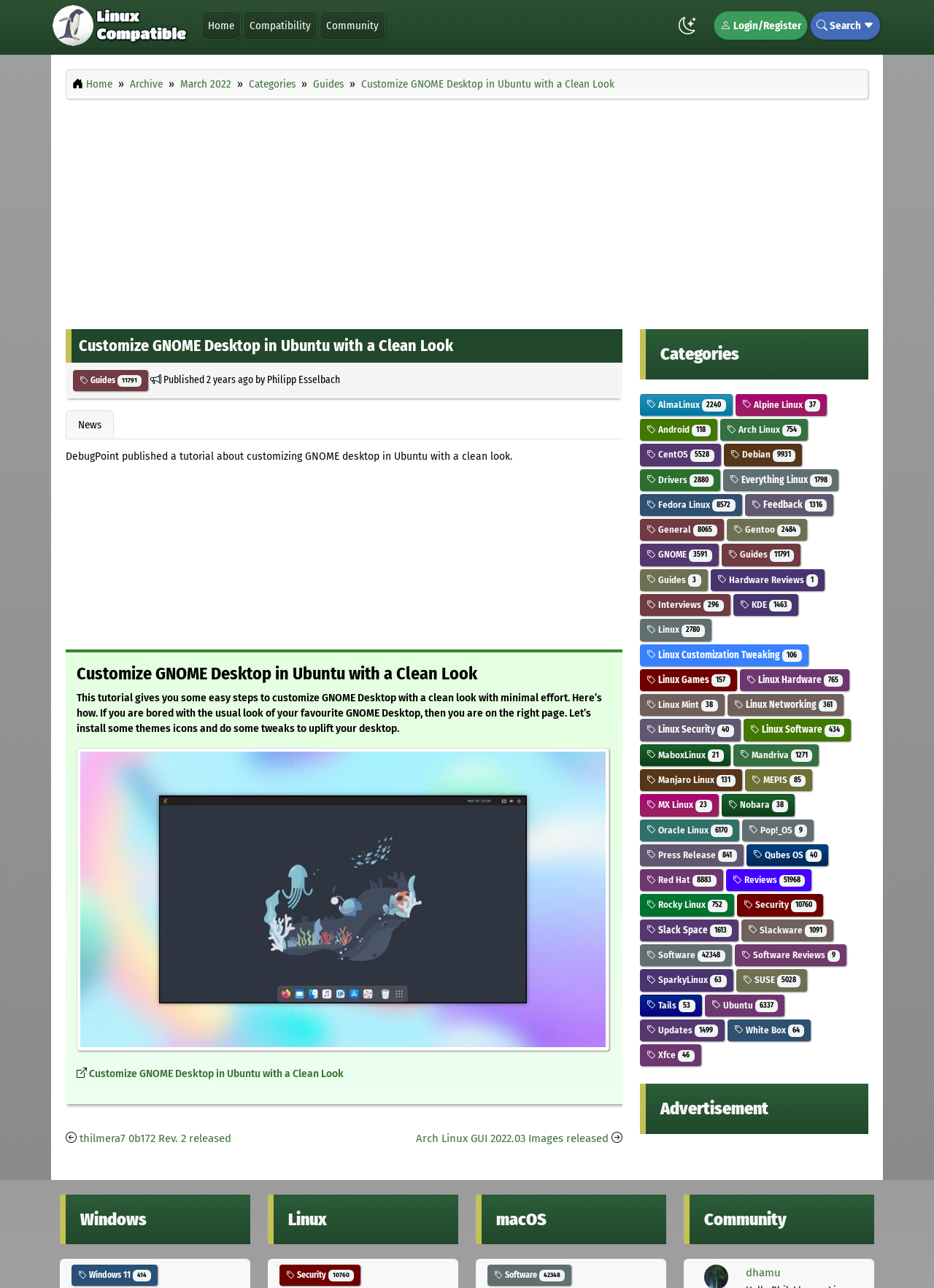What is the website about?
Provide an in-depth and detailed answer to the question.

Based on the webpage content, it appears that the website is focused on providing tutorials and guides on customizing GNOME desktop in Ubuntu, with a specific tutorial on achieving a clean look with minimal effort.